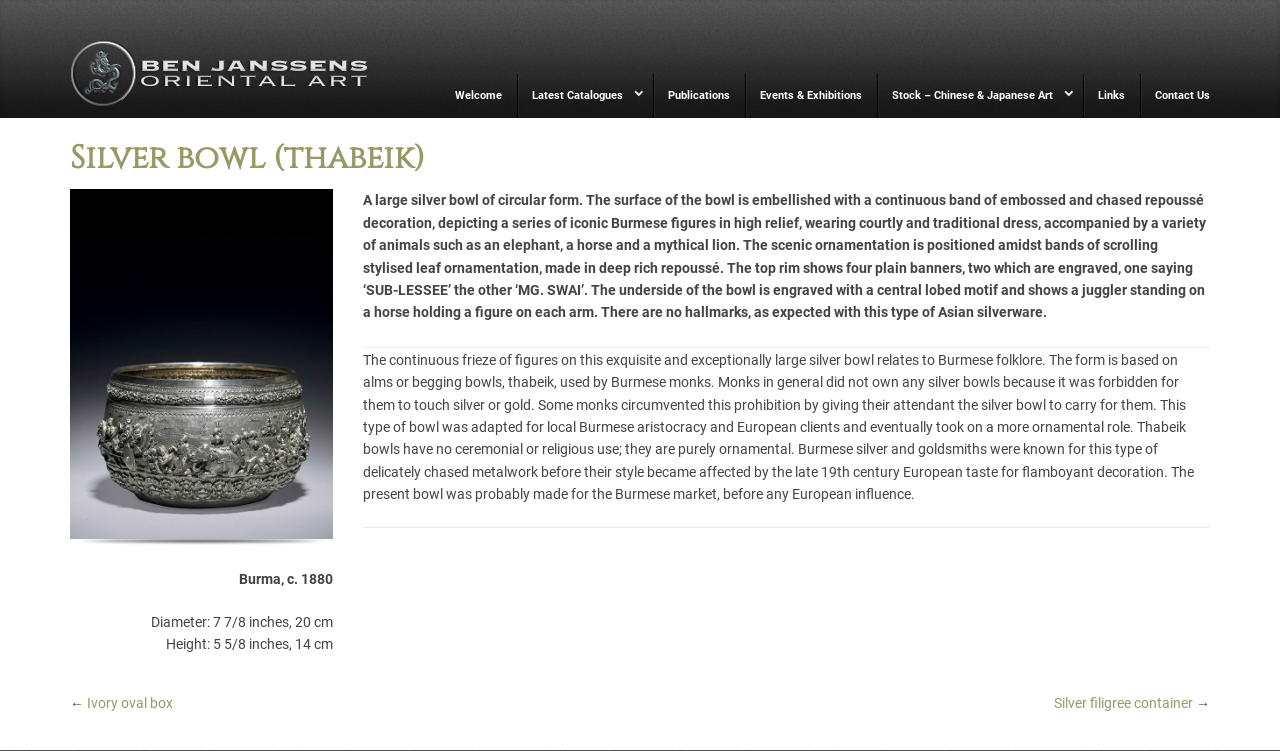Could you specify the bounding box coordinates for the clickable section to complete the following instruction: "View the game screenshots"?

None